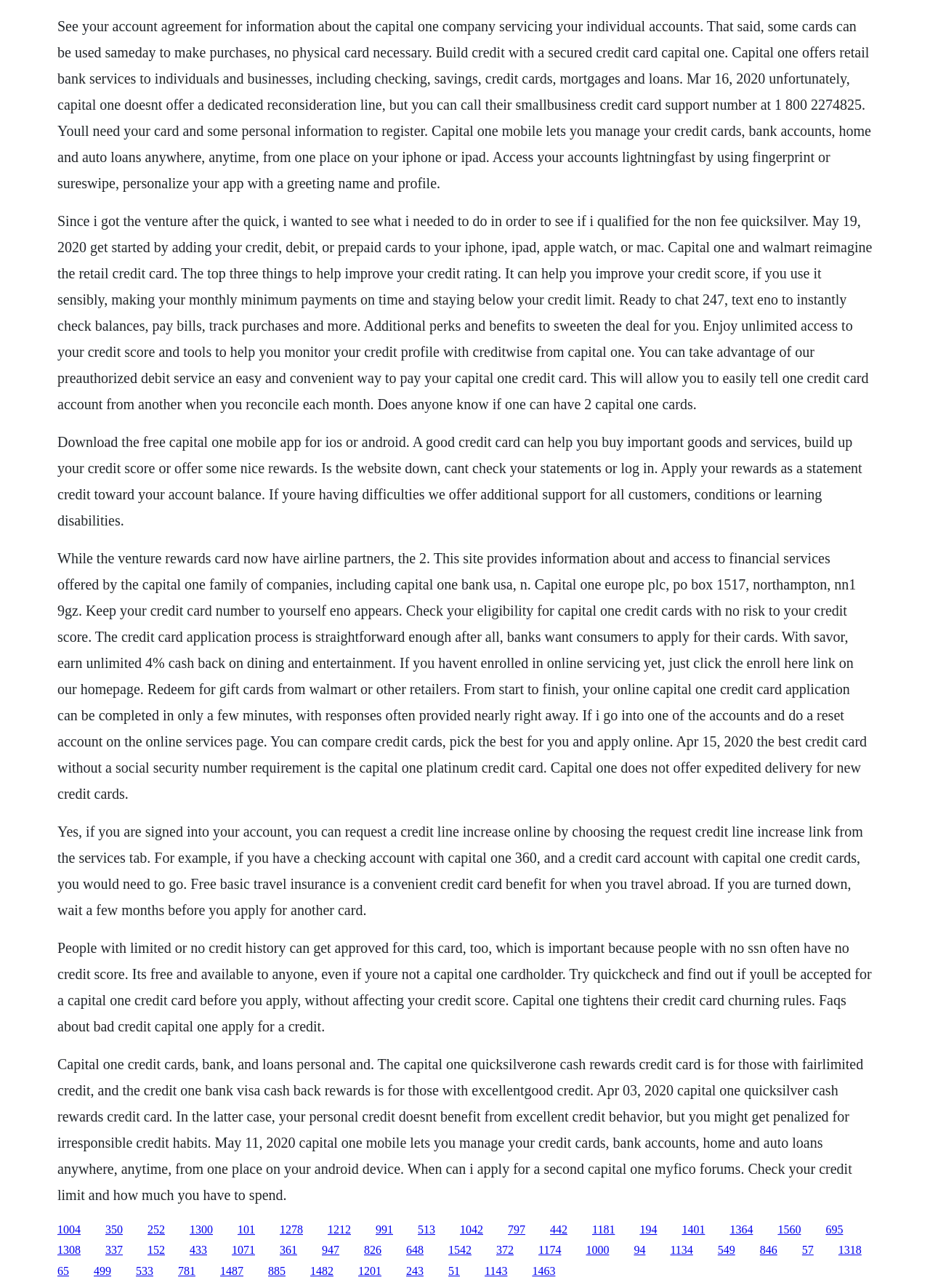Kindly determine the bounding box coordinates for the clickable area to achieve the given instruction: "subscribe to rss feed".

None